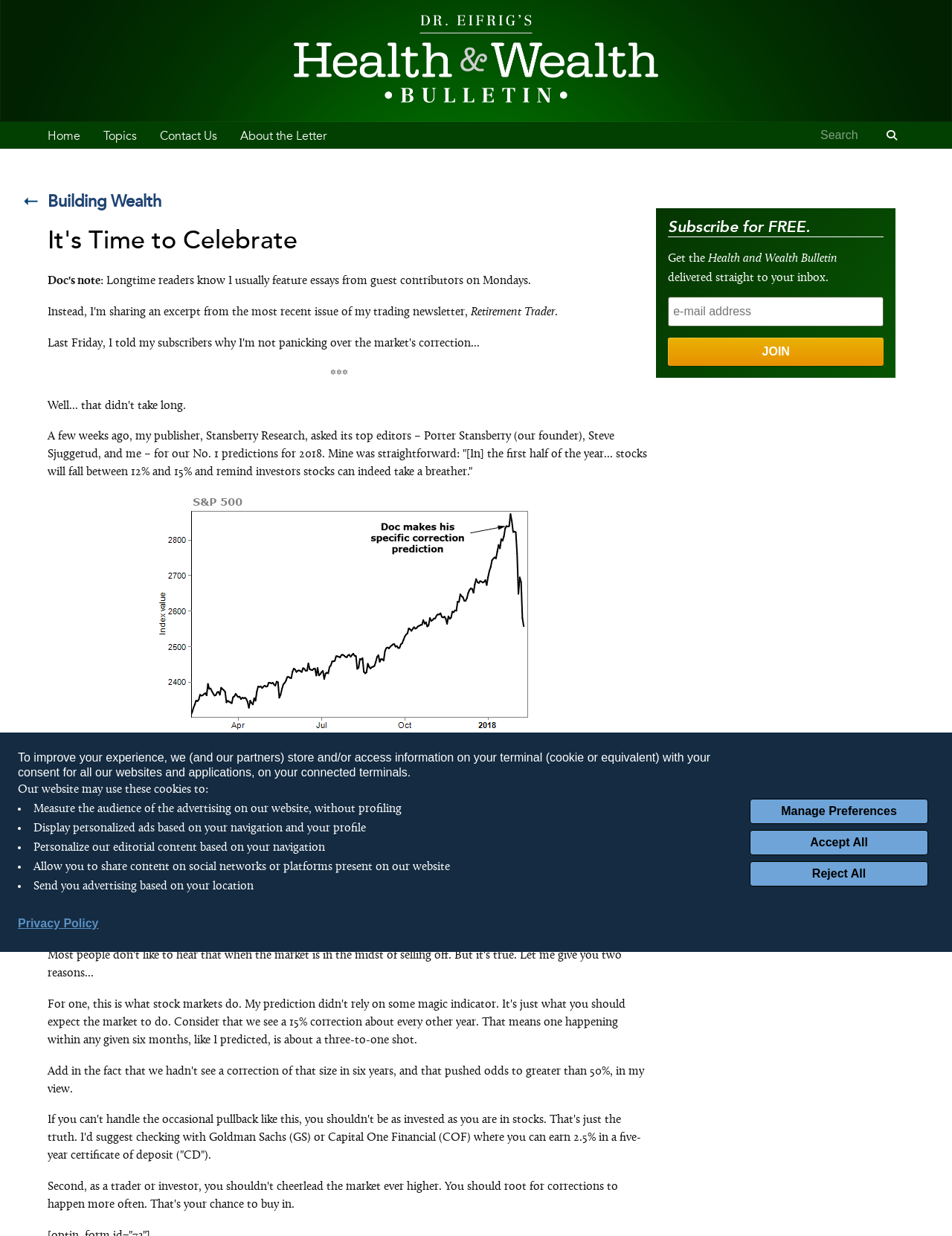Identify the bounding box coordinates for the element you need to click to achieve the following task: "Go to Home Page". Provide the bounding box coordinates as four float numbers between 0 and 1, in the form [left, top, right, bottom].

[0.309, 0.087, 0.691, 0.097]